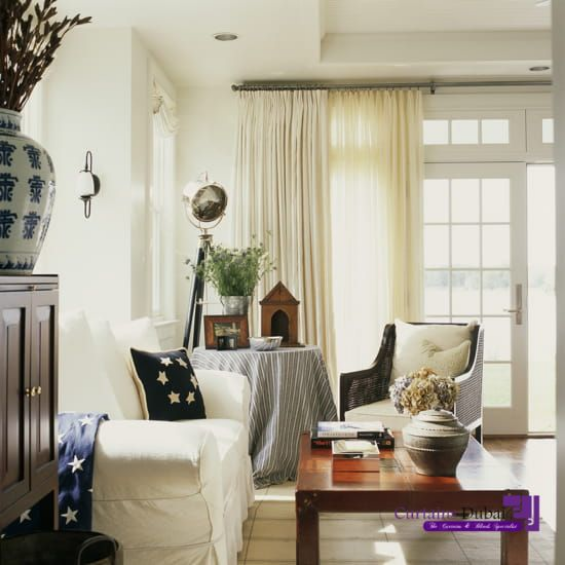What is the atmosphere of the room?
Give a thorough and detailed response to the question.

The caption describes the room as having a 'bright and airy atmosphere', which suggests that the space is well-lit and has a sense of openness.